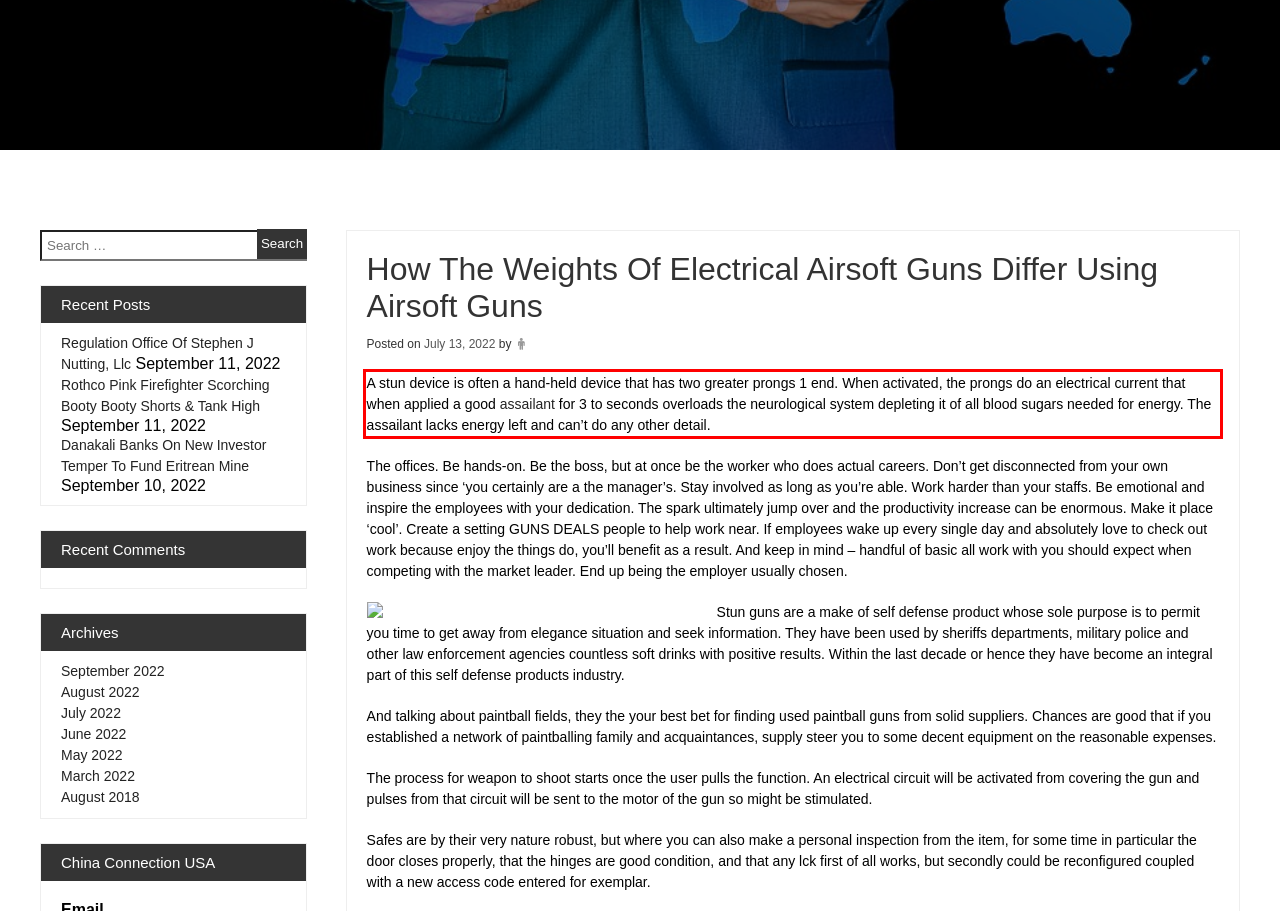You are provided with a screenshot of a webpage containing a red bounding box. Please extract the text enclosed by this red bounding box.

A stun device is often a hand-held device that has two greater prongs 1 end. When activated, the prongs do an electrical current that when applied a good assailant for 3 to seconds overloads the neurological system depleting it of all blood sugars needed for energy. The assailant lacks energy left and can’t do any other detail.